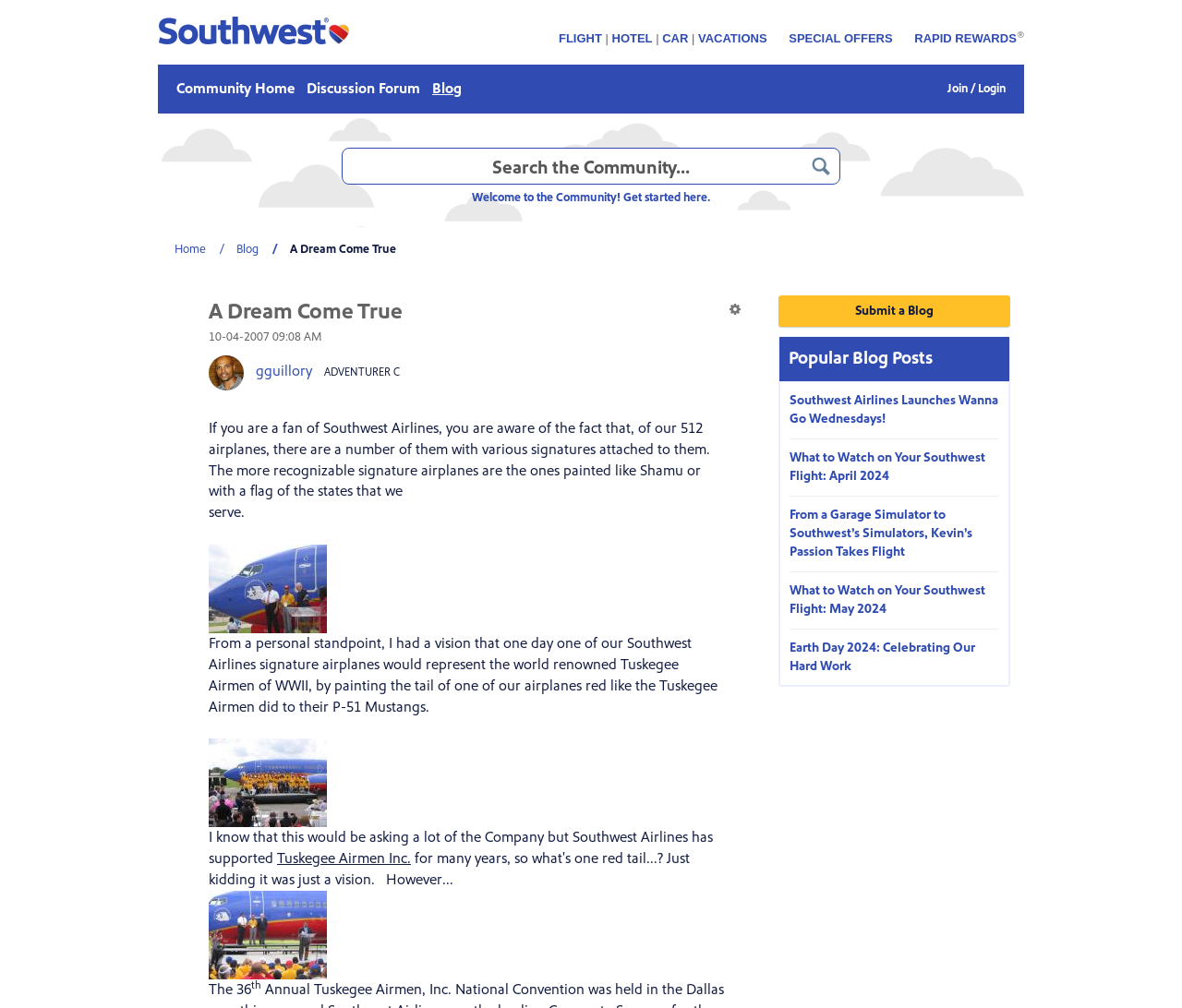Determine the coordinates of the bounding box for the clickable area needed to execute this instruction: "Click on Archives".

None